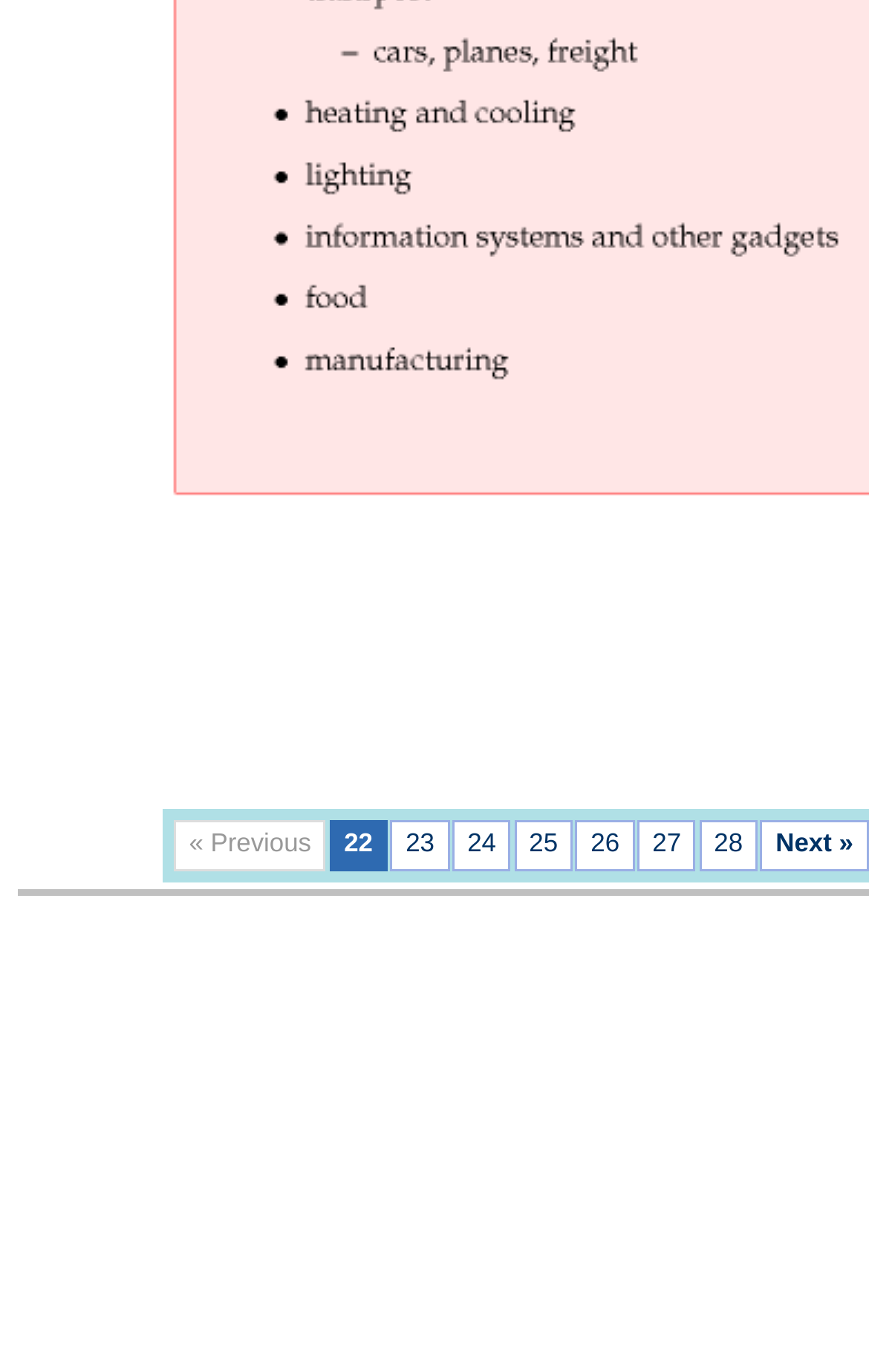Find the bounding box coordinates for the element described here: "27".

[0.733, 0.598, 0.801, 0.635]